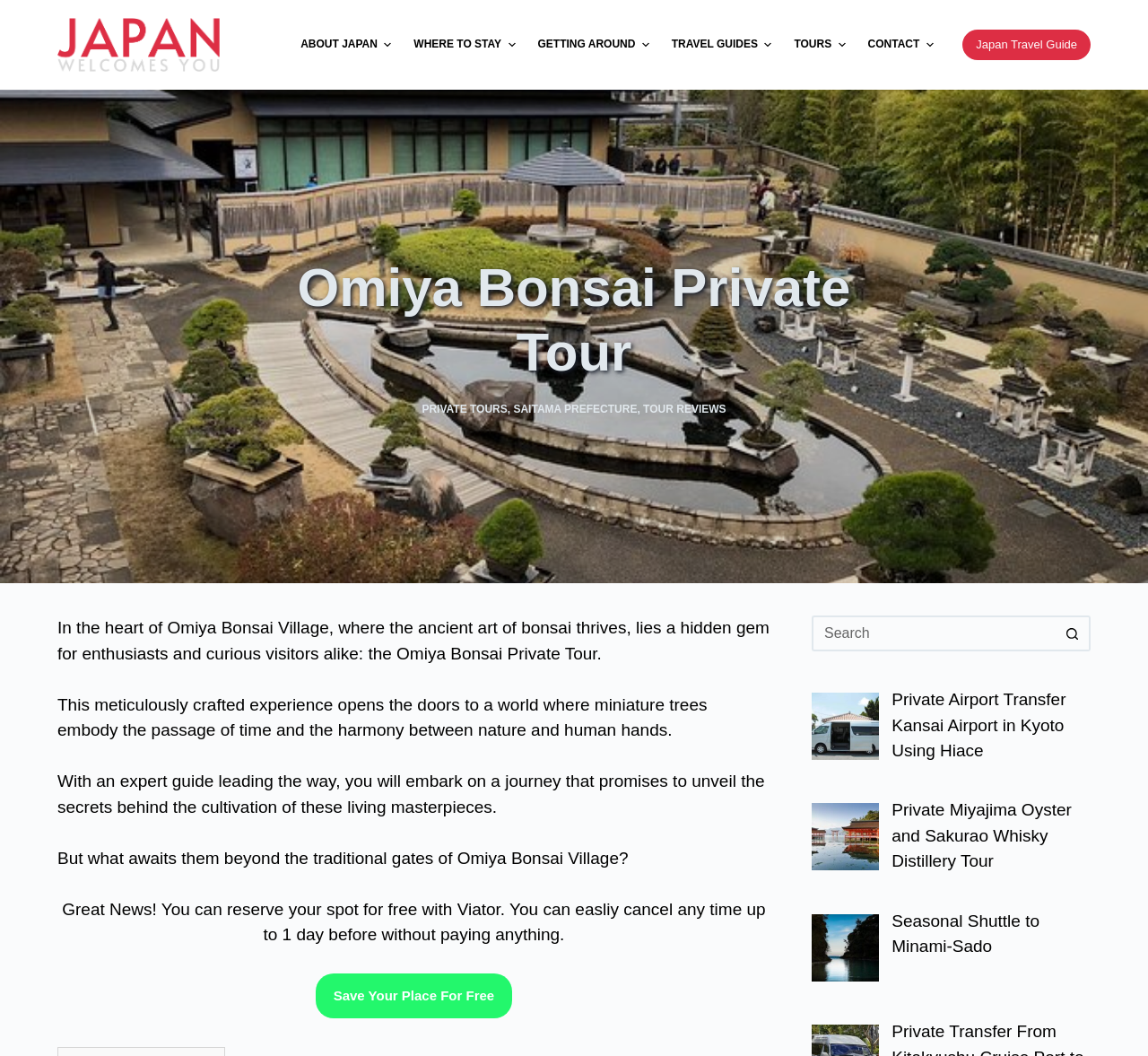Based on what you see in the screenshot, provide a thorough answer to this question: What is the function of the search box?

I found the answer by looking at the search box section, where it says 'Search for...' and has a search button next to it, indicating that it is used to search for something.